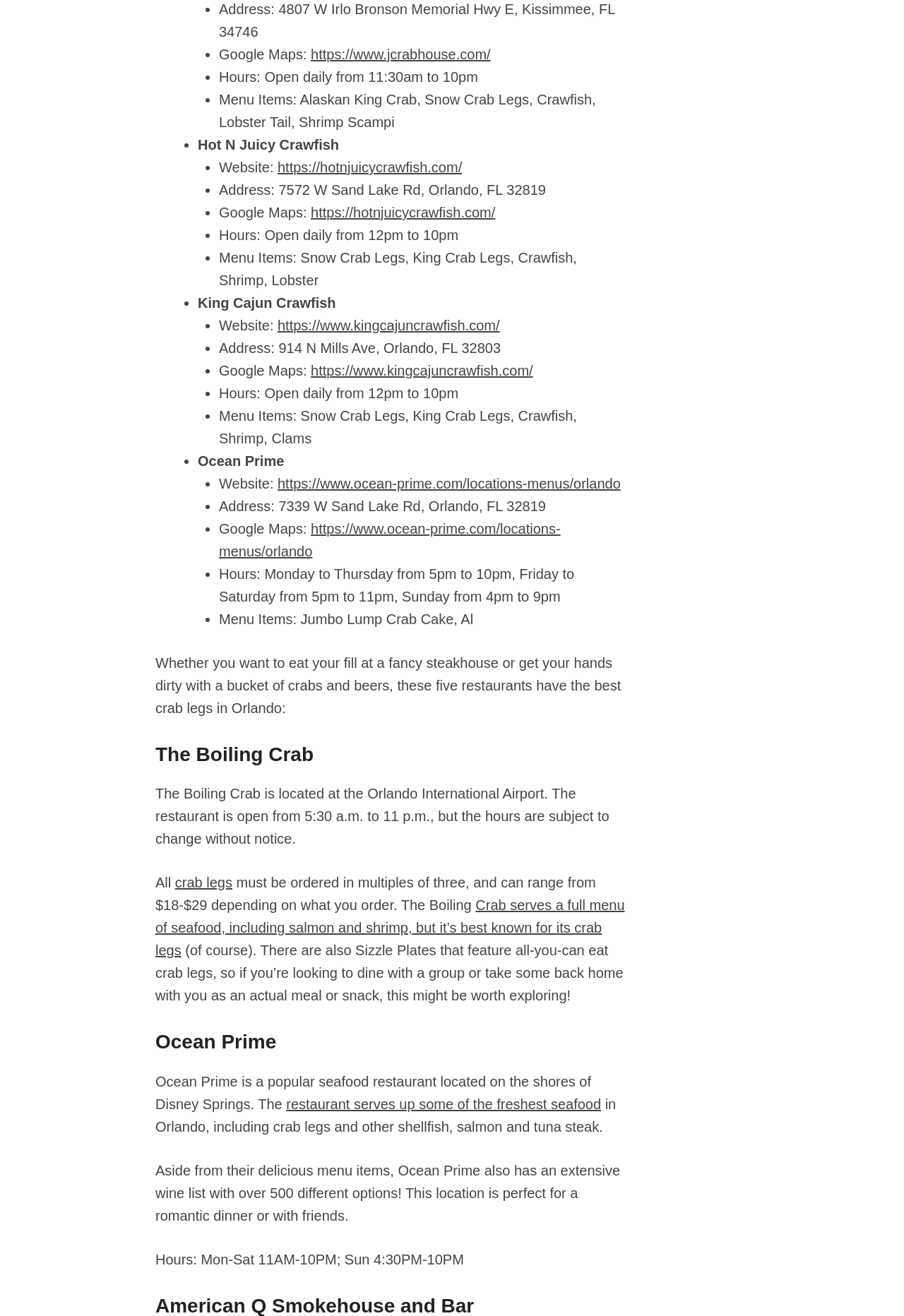Locate and provide the bounding box coordinates for the HTML element that matches this description: "https://www.jcrabhouse.com/".

[0.344, 0.036, 0.543, 0.047]